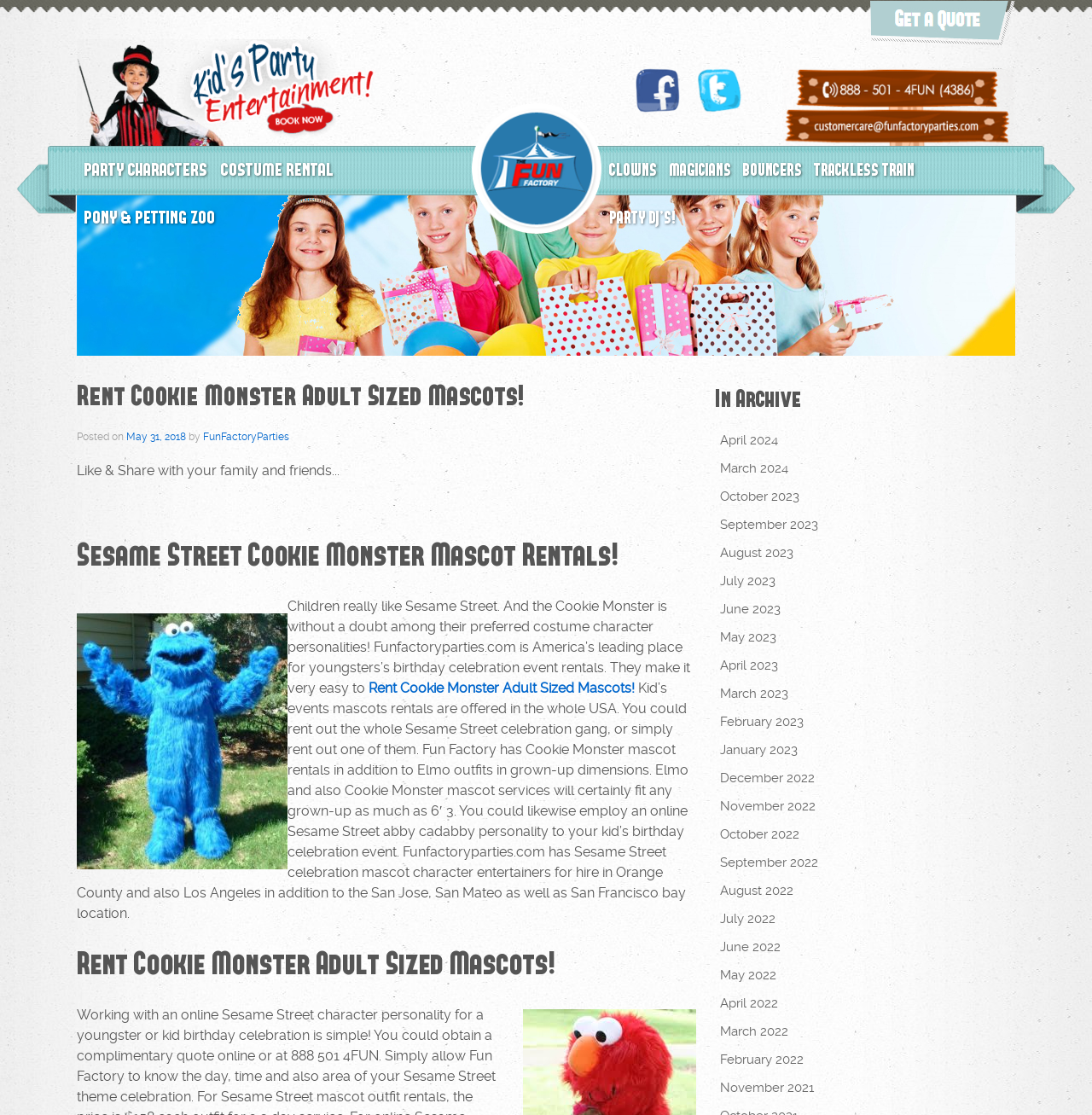Identify the bounding box for the described UI element. Provide the coordinates in (top-left x, top-left y, bottom-right x, bottom-right y) format with values ranging from 0 to 1: Bouncers

[0.675, 0.131, 0.74, 0.174]